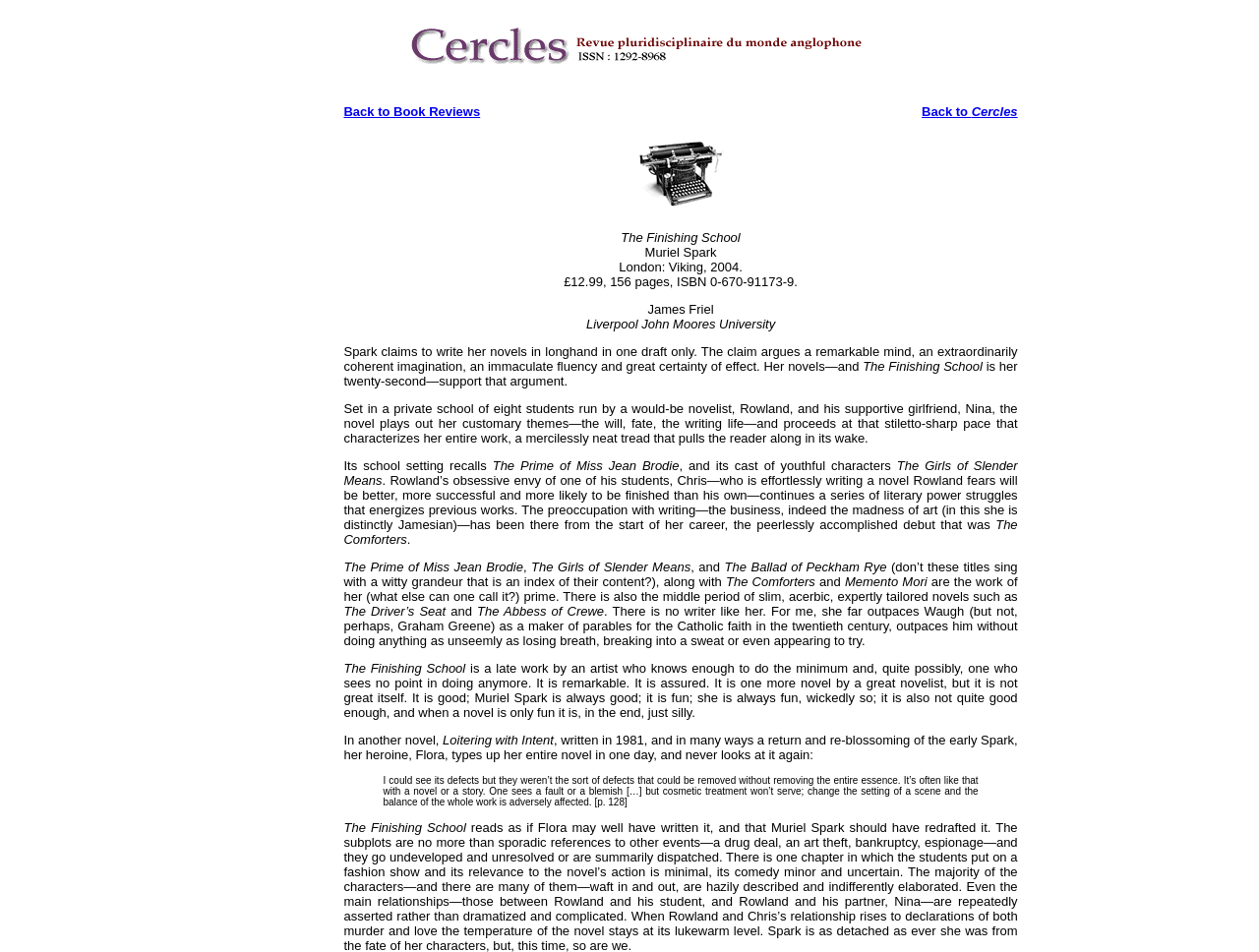Using the provided element description: "Back to Cercles", identify the bounding box coordinates. The coordinates should be four floats between 0 and 1 in the order [left, top, right, bottom].

[0.732, 0.11, 0.808, 0.125]